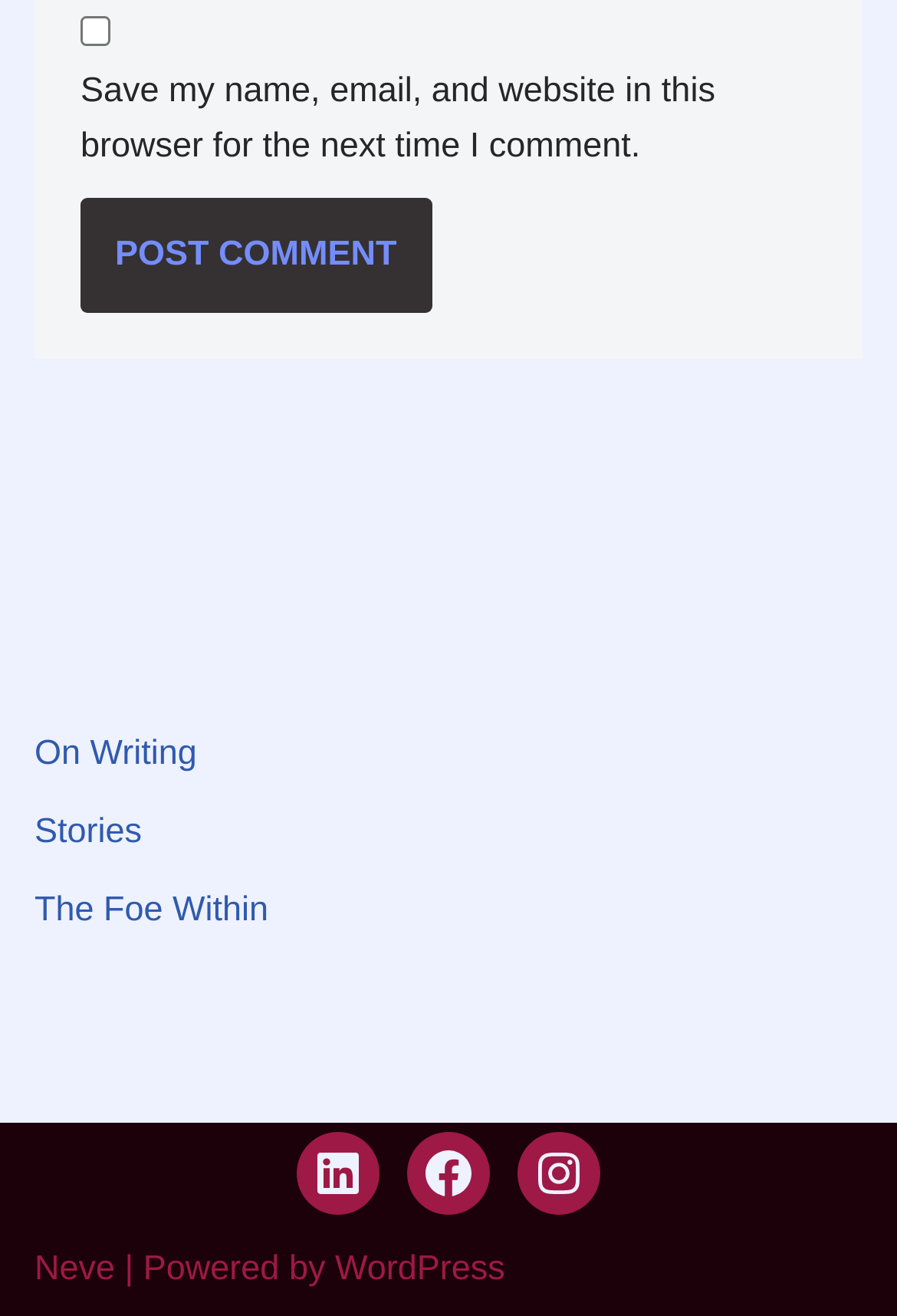Determine the bounding box coordinates of the region to click in order to accomplish the following instruction: "Check the checkbox to save your name and email". Provide the coordinates as four float numbers between 0 and 1, specifically [left, top, right, bottom].

[0.09, 0.012, 0.123, 0.035]